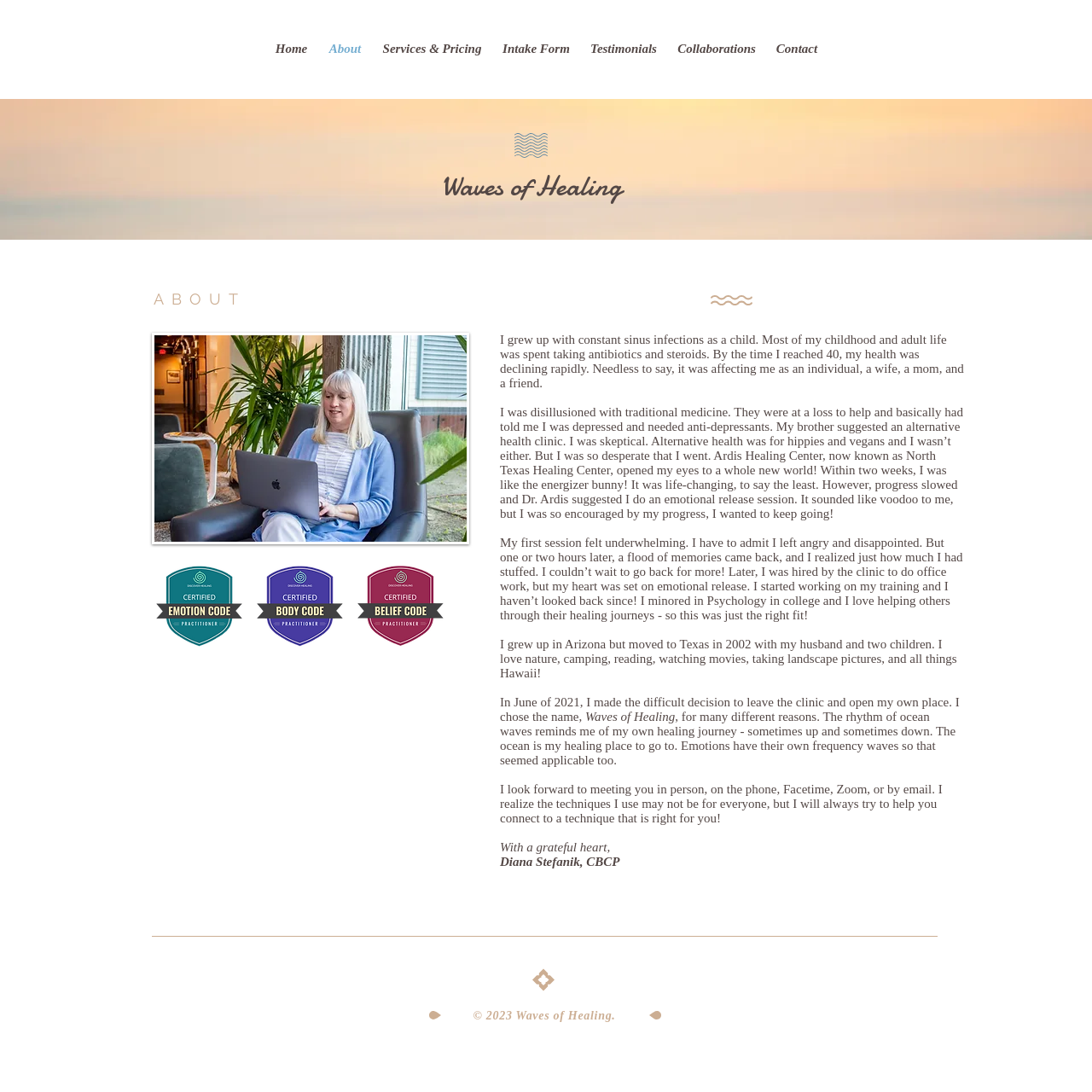Answer the question in a single word or phrase:
What is the inspiration behind the name 'Waves of Healing'?

Ocean waves